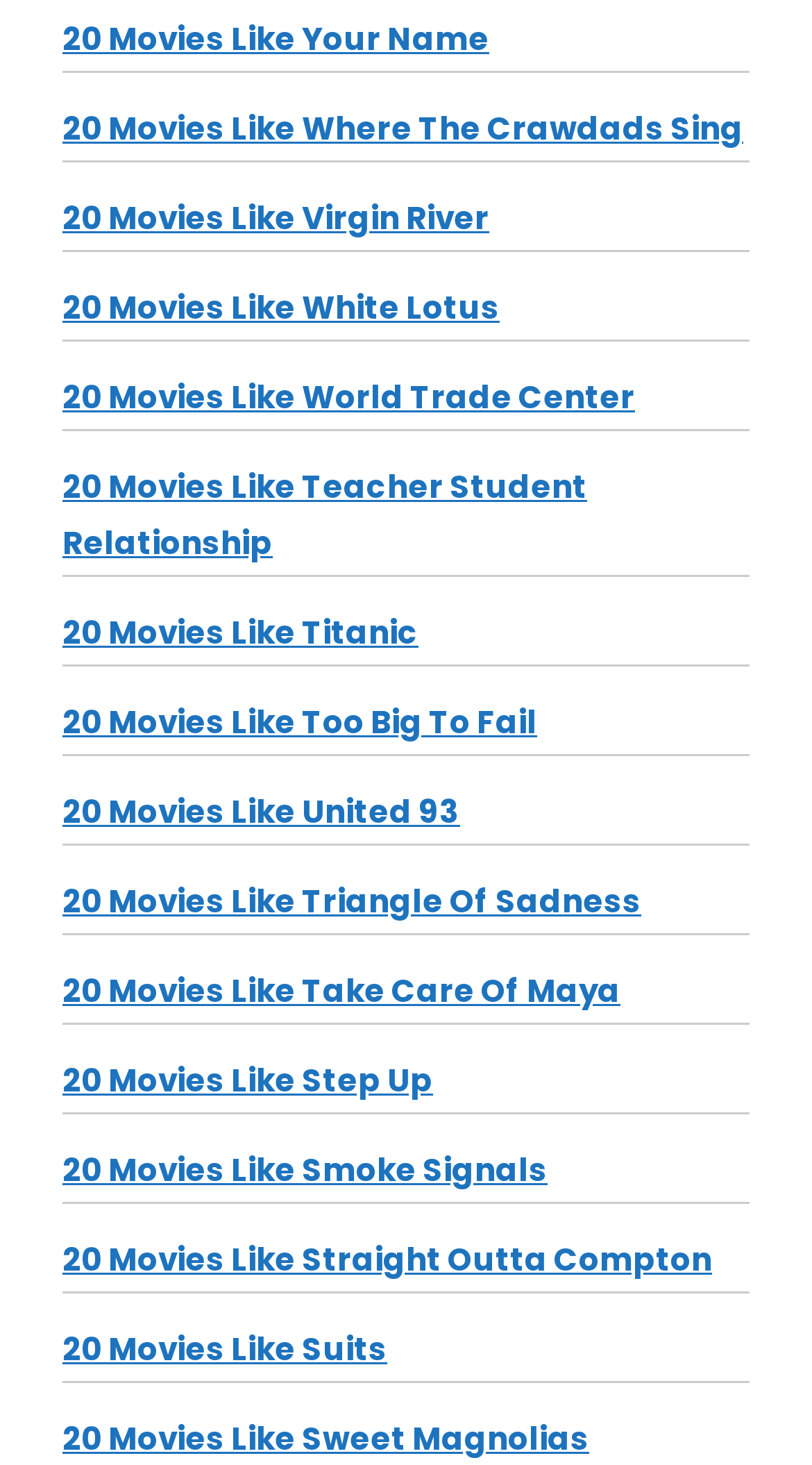What is the common theme among the links on this webpage?
Look at the image and provide a detailed response to the question.

By examining the links on the webpage, I noticed that all of them start with '20 Movies Like' followed by a specific movie or TV show title. This suggests that the common theme among the links is movies.